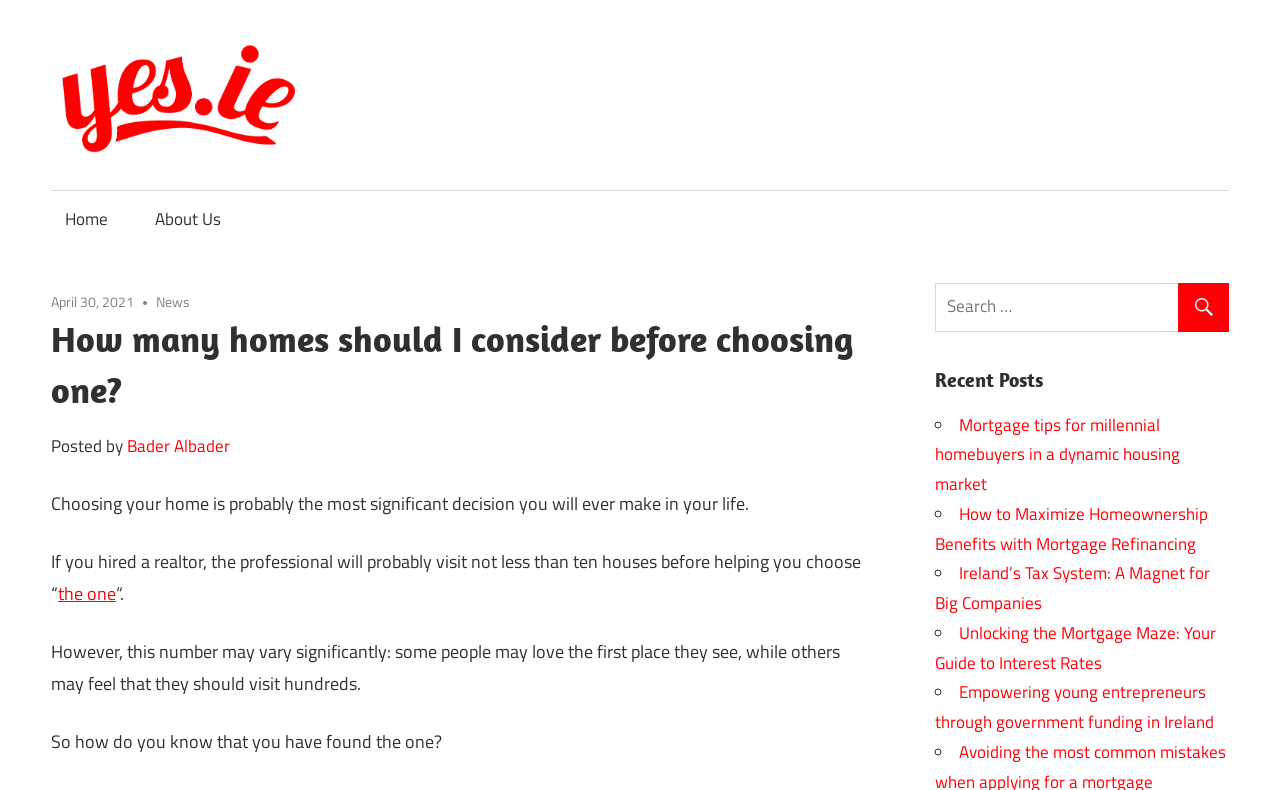Locate the bounding box coordinates of the element's region that should be clicked to carry out the following instruction: "View the 'Recent Posts'". The coordinates need to be four float numbers between 0 and 1, i.e., [left, top, right, bottom].

[0.73, 0.463, 0.96, 0.498]